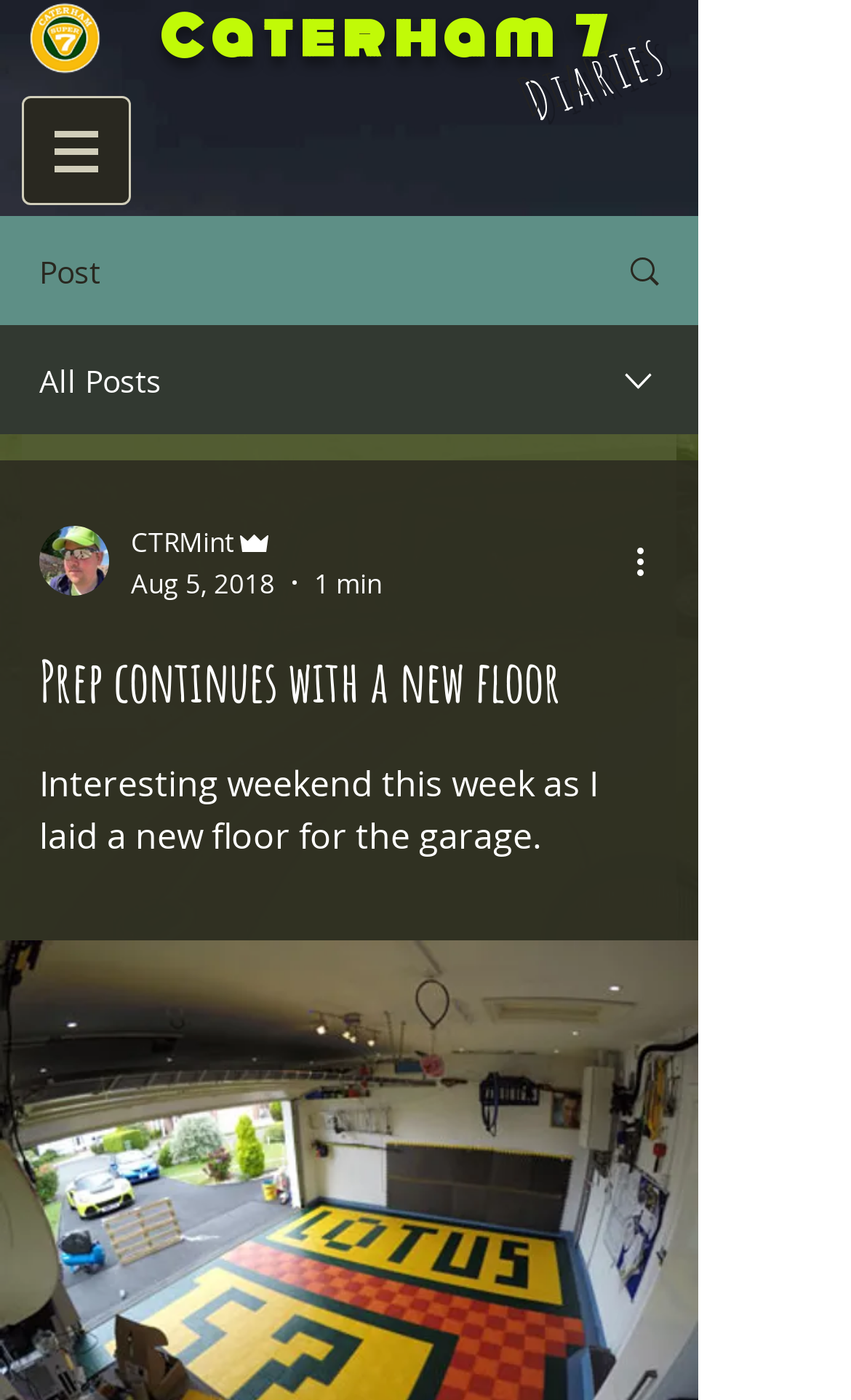Ascertain the bounding box coordinates for the UI element detailed here: "CTRMint". The coordinates should be provided as [left, top, right, bottom] with each value being a float between 0 and 1.

[0.154, 0.372, 0.449, 0.401]